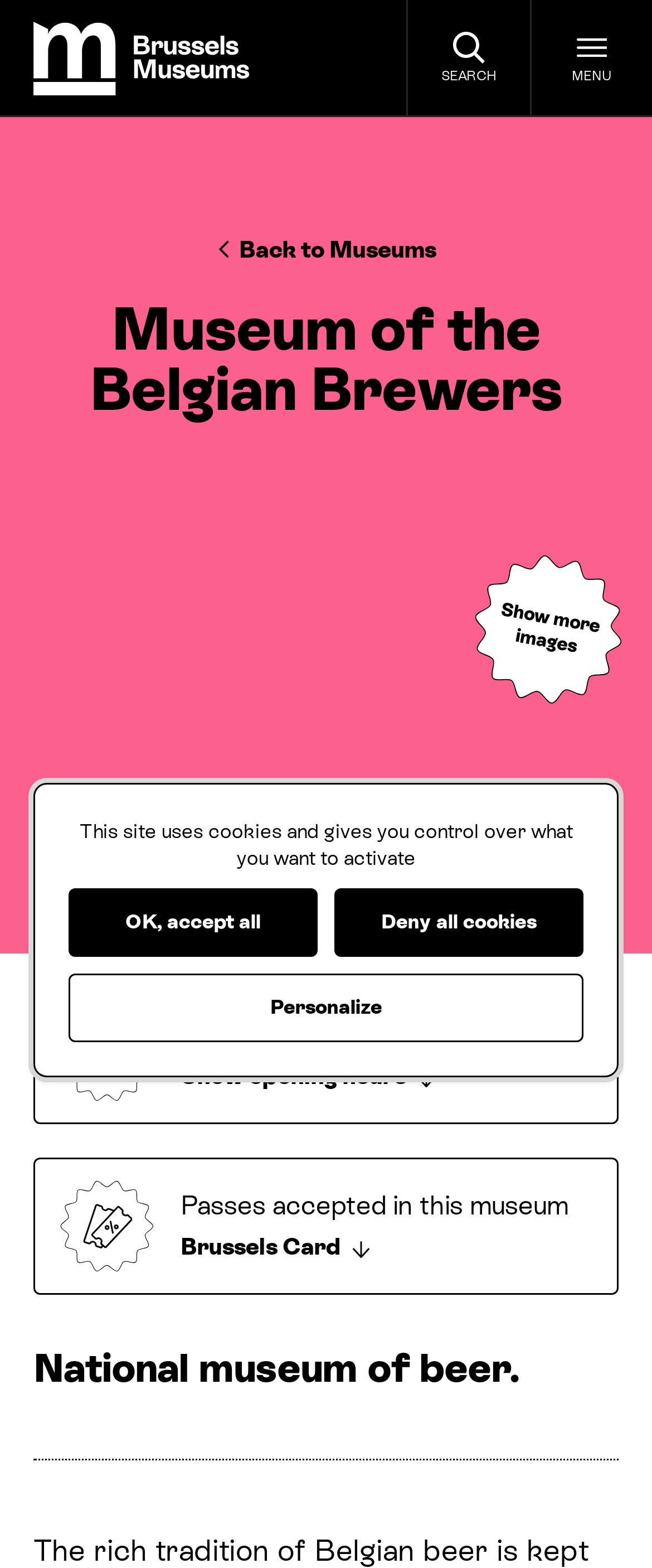What card is accepted in this museum?
Deliver a detailed and extensive answer to the question.

I determined the answer by looking at the button element with the text 'Passes accepted in this museum Brussels Card' which indicates that the Brussels Card is accepted in this museum.